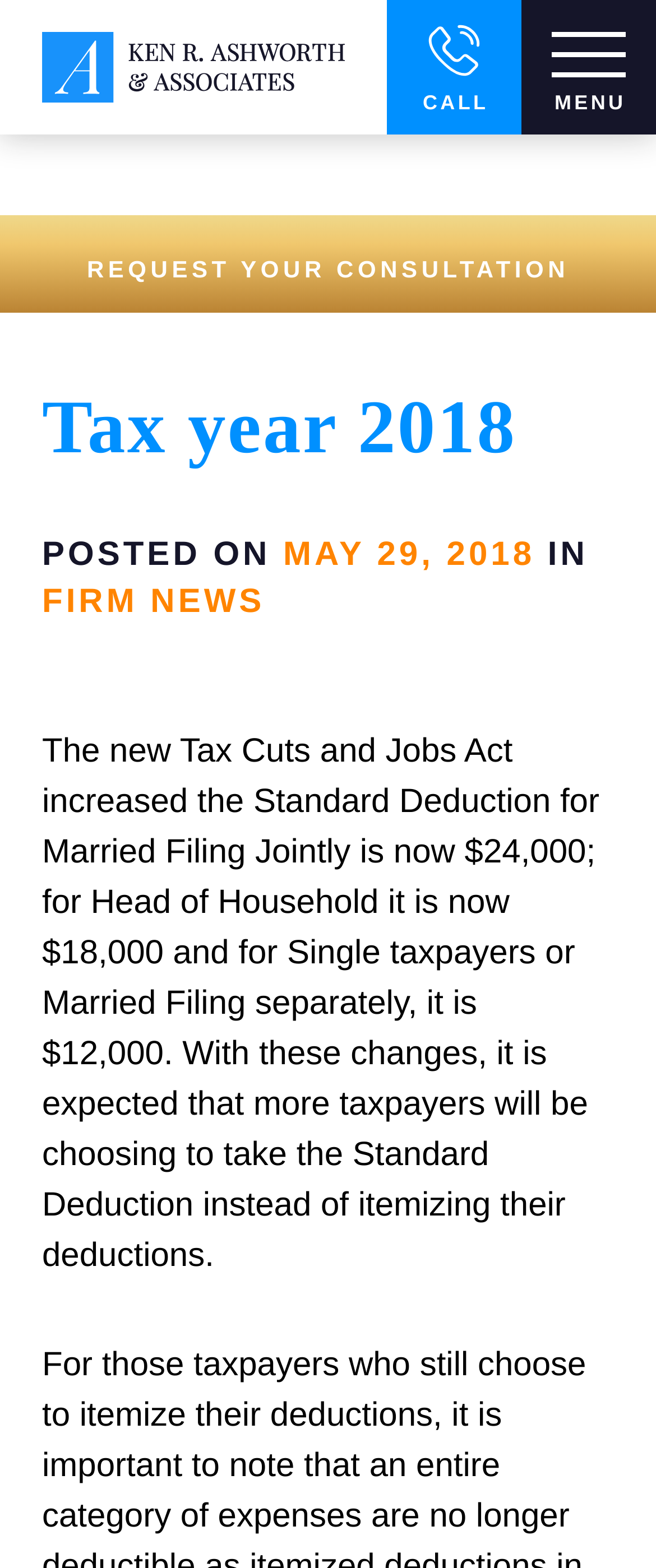Predict the bounding box of the UI element based on the description: "REQUEST YOUR CONSULTATION". The coordinates should be four float numbers between 0 and 1, formatted as [left, top, right, bottom].

[0.0, 0.137, 1.0, 0.199]